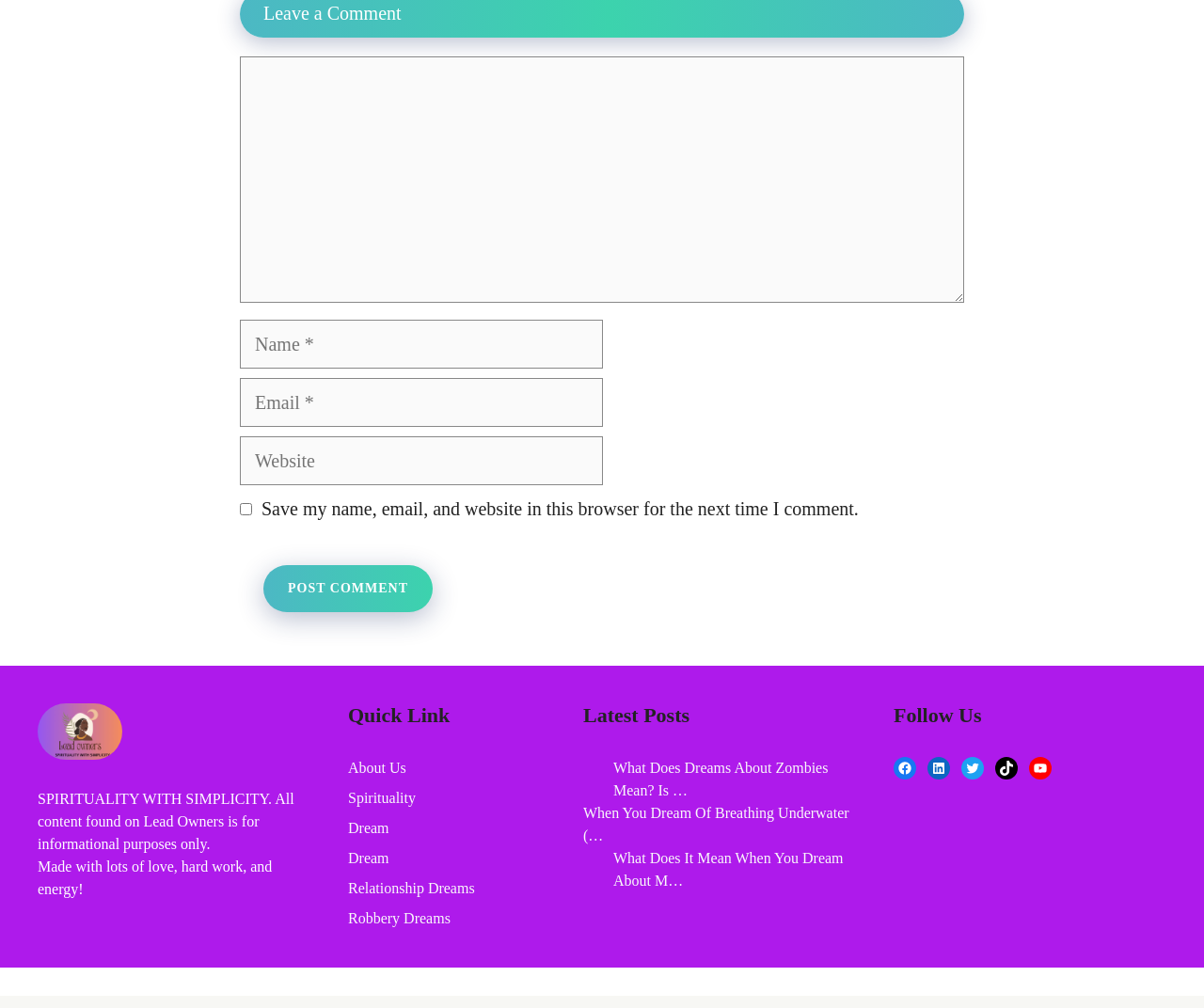Determine the bounding box coordinates of the region that needs to be clicked to achieve the task: "Read the latest post about zombies".

[0.509, 0.753, 0.688, 0.792]